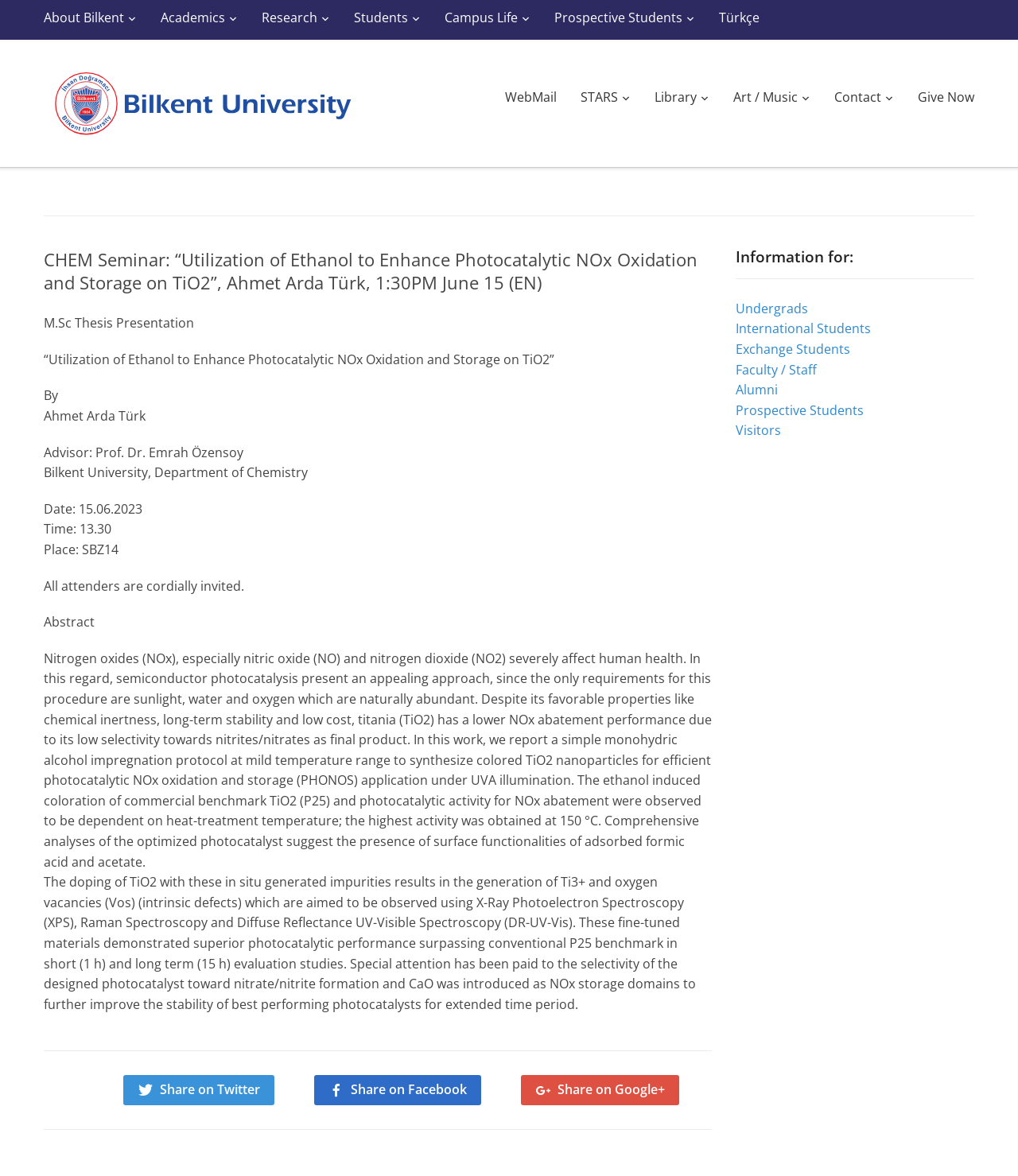What is the purpose of the seminar?
Based on the visual, give a brief answer using one word or a short phrase.

M.Sc Thesis Presentation